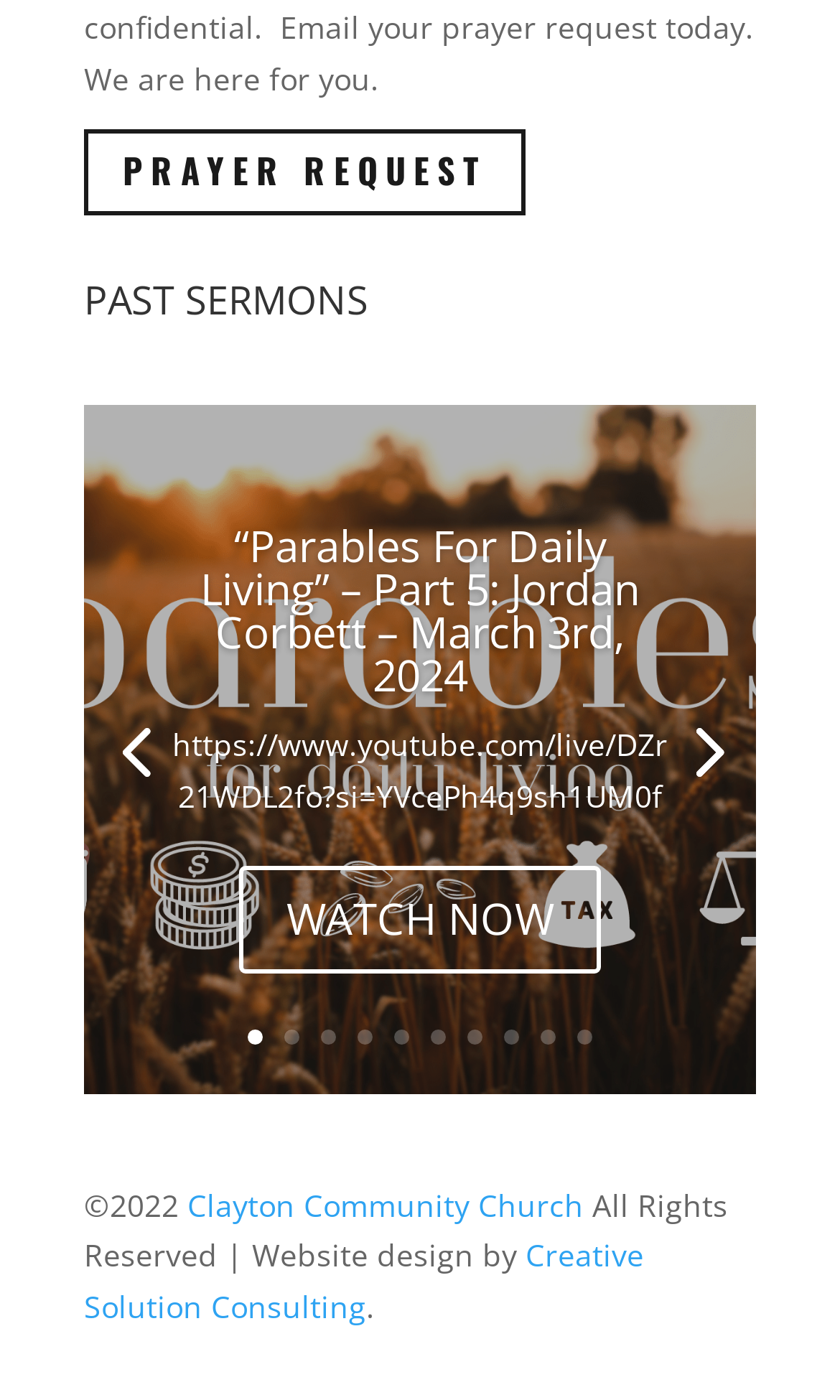What is the title of the latest sermon?
Based on the visual information, provide a detailed and comprehensive answer.

I looked for the most recent sermon title, which is '“Parables For Daily Living” – Part 5: Jordan Corbett – March 3rd, 2024', and extracted the title part.